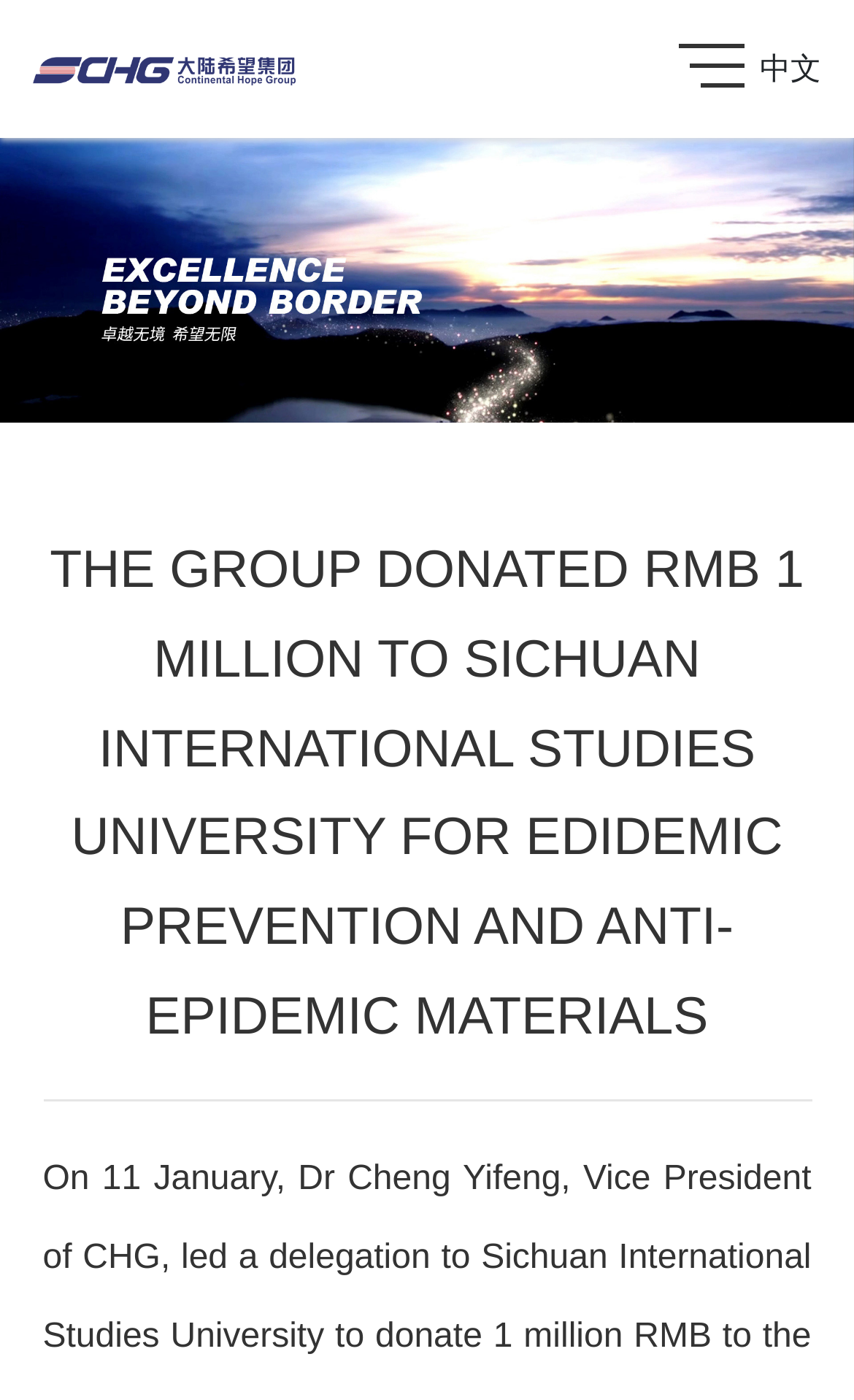Refer to the screenshot and give an in-depth answer to this question: What is the recipient of the donation?

The recipient of the donation can be inferred from the title of the webpage 'THE GROUP DONATED RMB 1 MILLION TO SICHUAN INTERNATIONAL STUDIES UNIVERSITY FOR EDIDEMIC PREVENTION AND ANTI-EPIDEMIC MATERIALS', which clearly states the recipient of the donation.